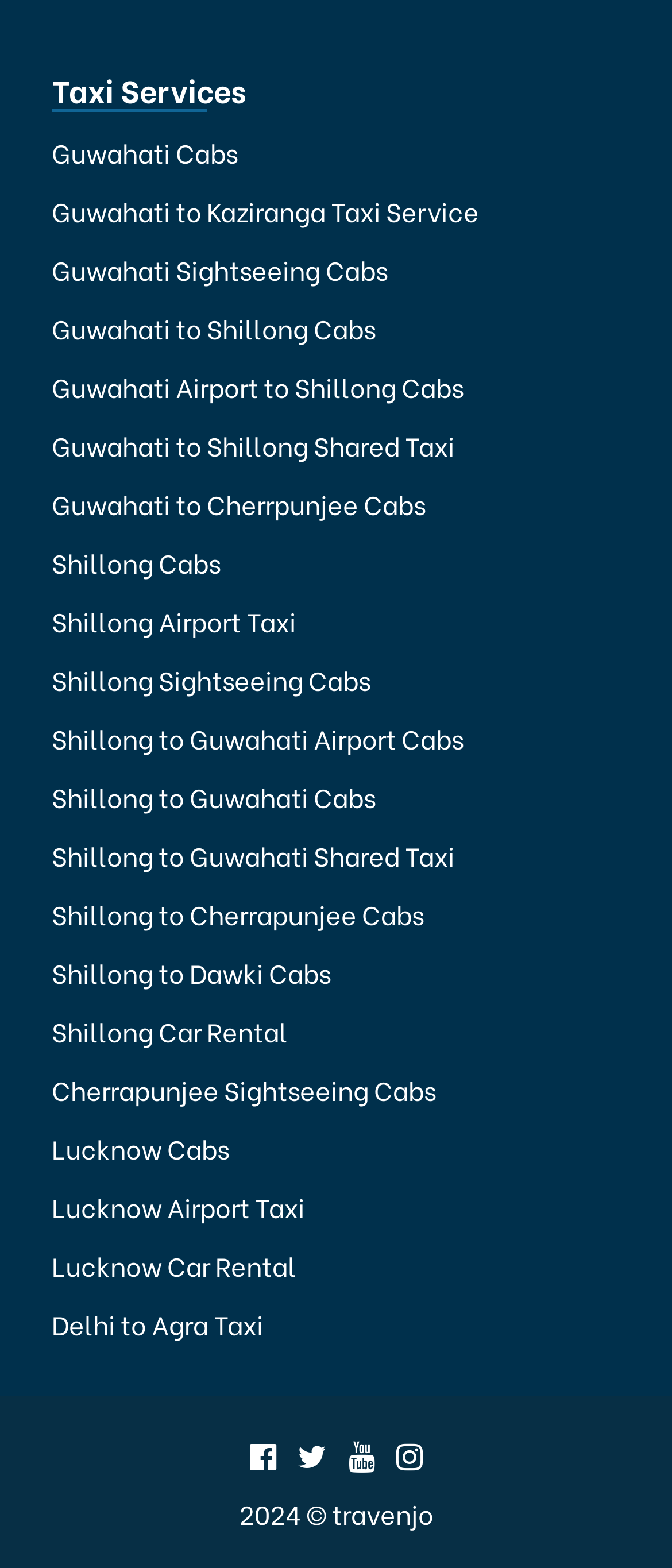Determine the bounding box coordinates of the area to click in order to meet this instruction: "Learn more about Cherrapunjee Sightseeing Cabs".

[0.077, 0.682, 0.649, 0.706]